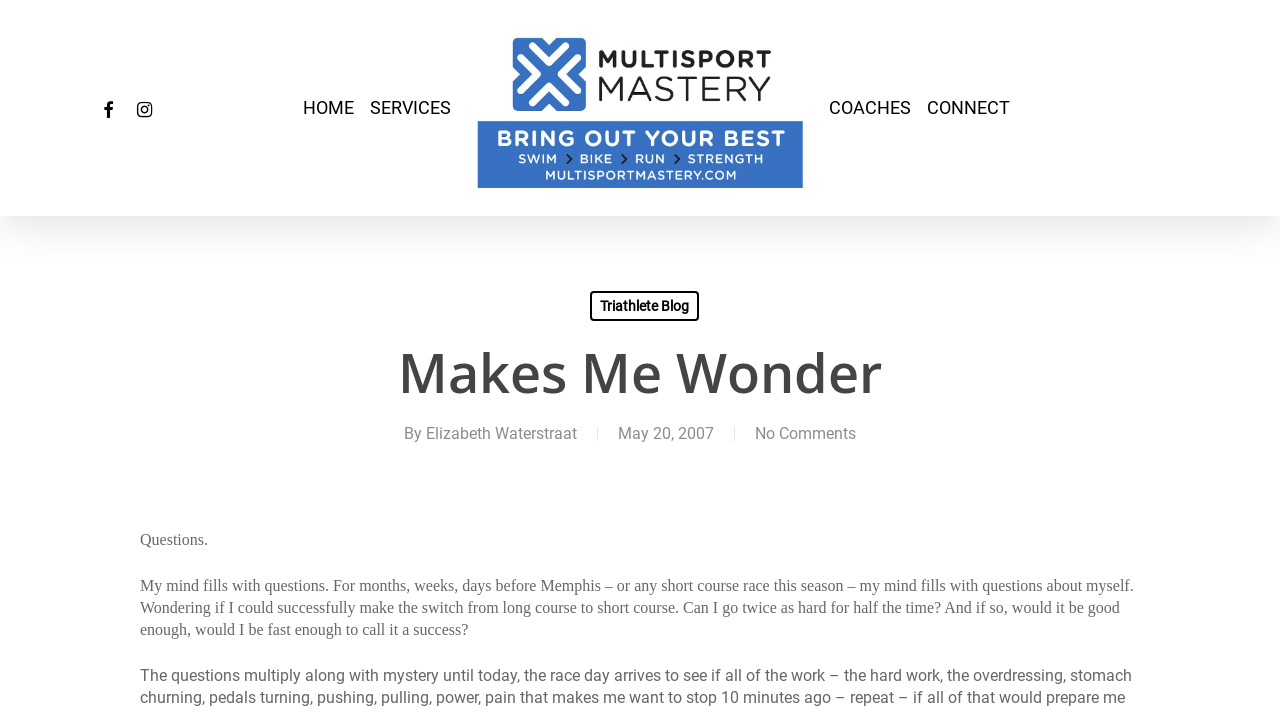Locate the bounding box coordinates of the area where you should click to accomplish the instruction: "visit triathlete blog".

[0.461, 0.409, 0.546, 0.451]